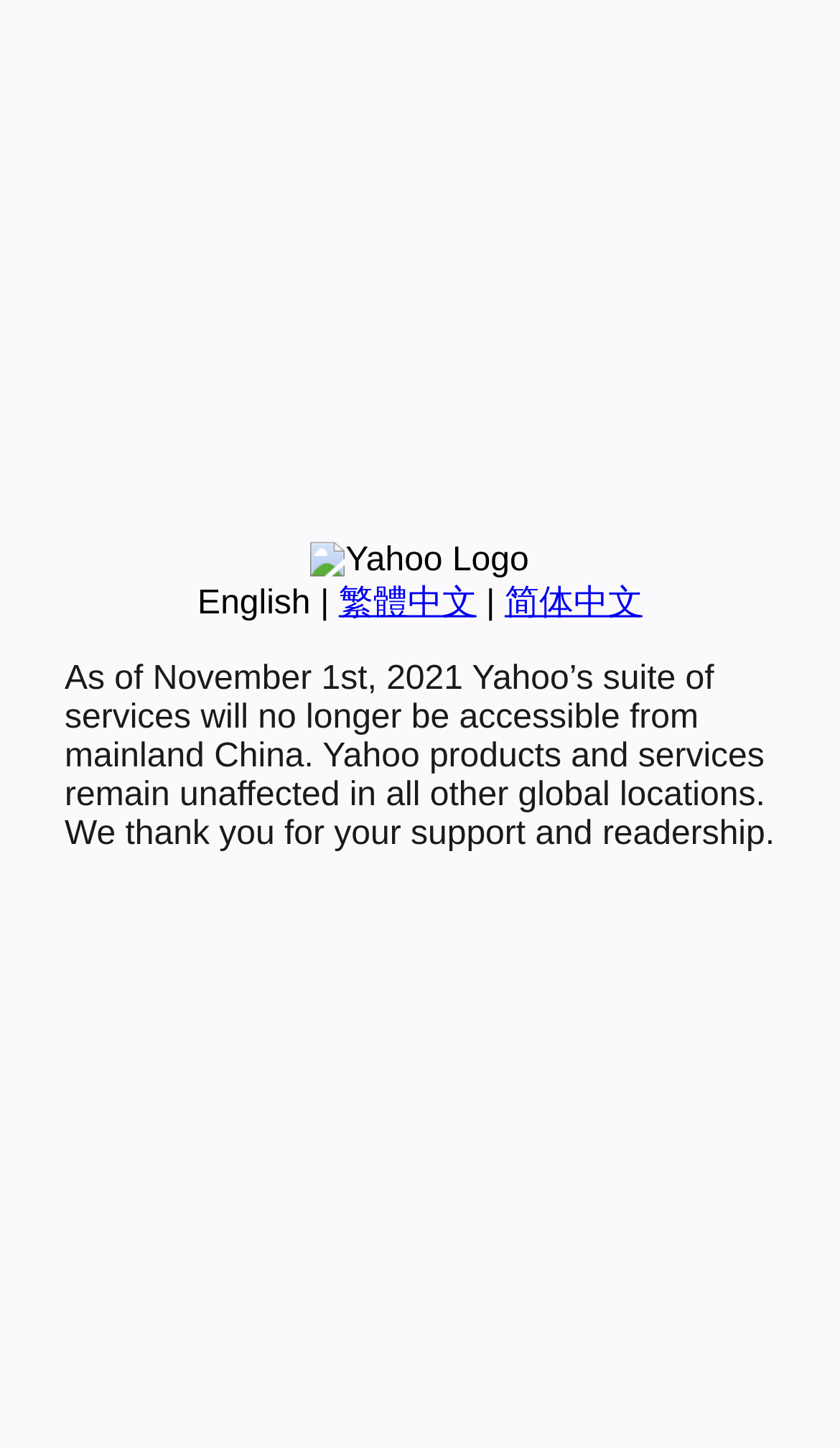From the webpage screenshot, identify the region described by Menu. Provide the bounding box coordinates as (top-left x, top-left y, bottom-right x, bottom-right y), with each value being a floating point number between 0 and 1.

None